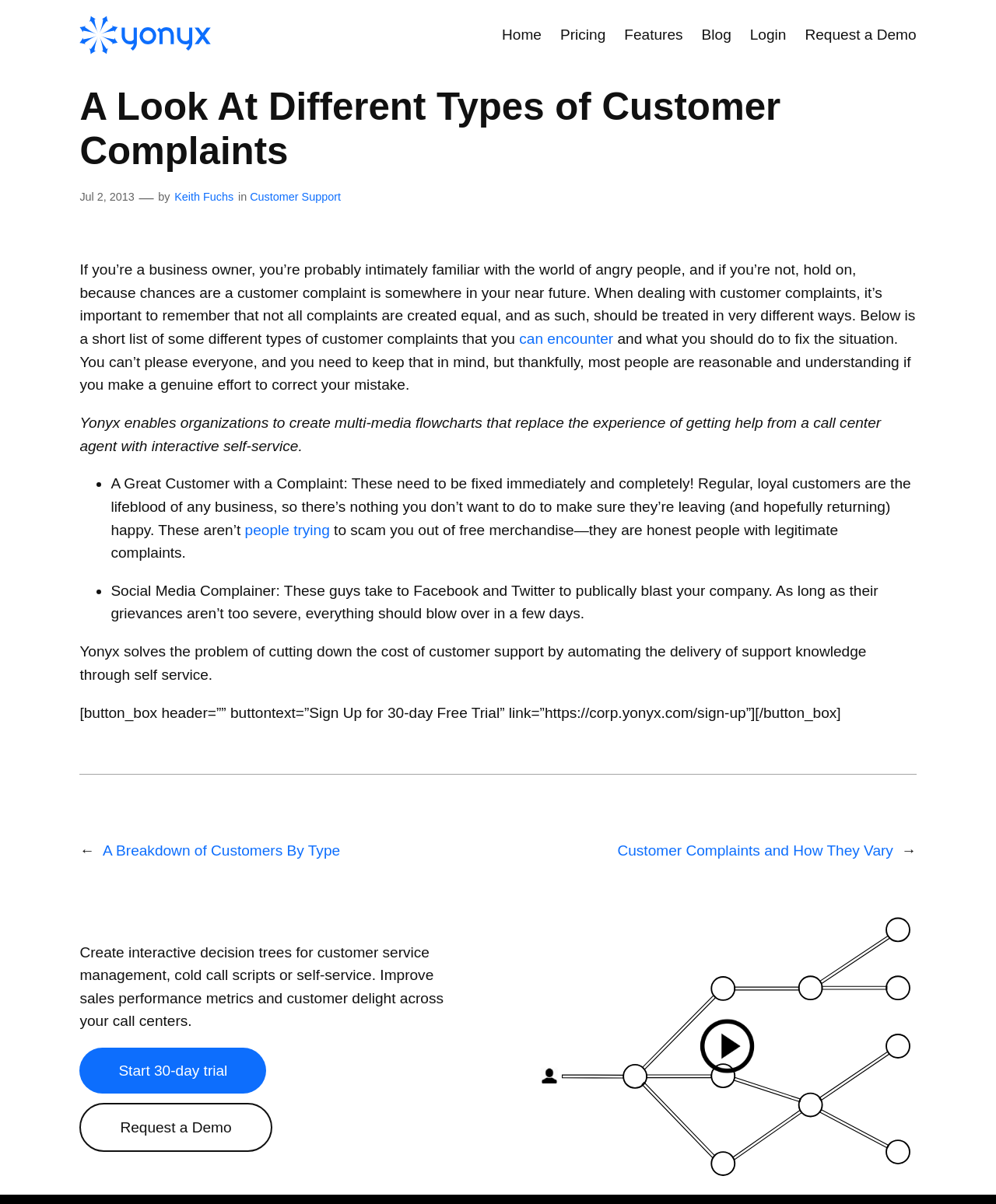What is the purpose of Yonyx?
Answer the question with as much detail as possible.

According to the webpage, Yonyx enables organizations to create multi-media flowcharts that replace the experience of getting help from a call center agent with interactive self-service, which implies that the purpose of Yonyx is to create multi-media flowcharts for customer service management.